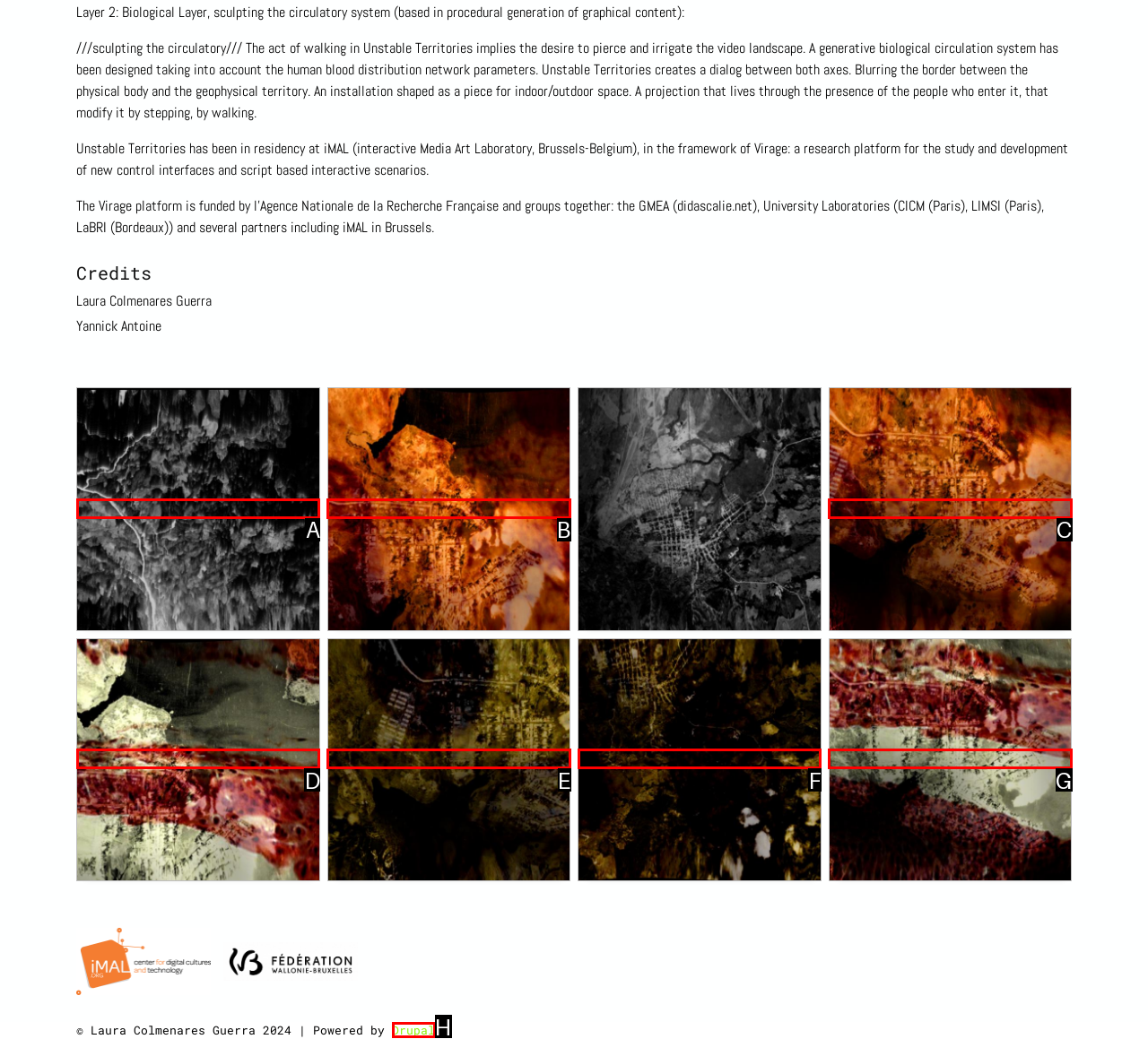Determine the option that best fits the description: Ed Tittel
Reply with the letter of the correct option directly.

None